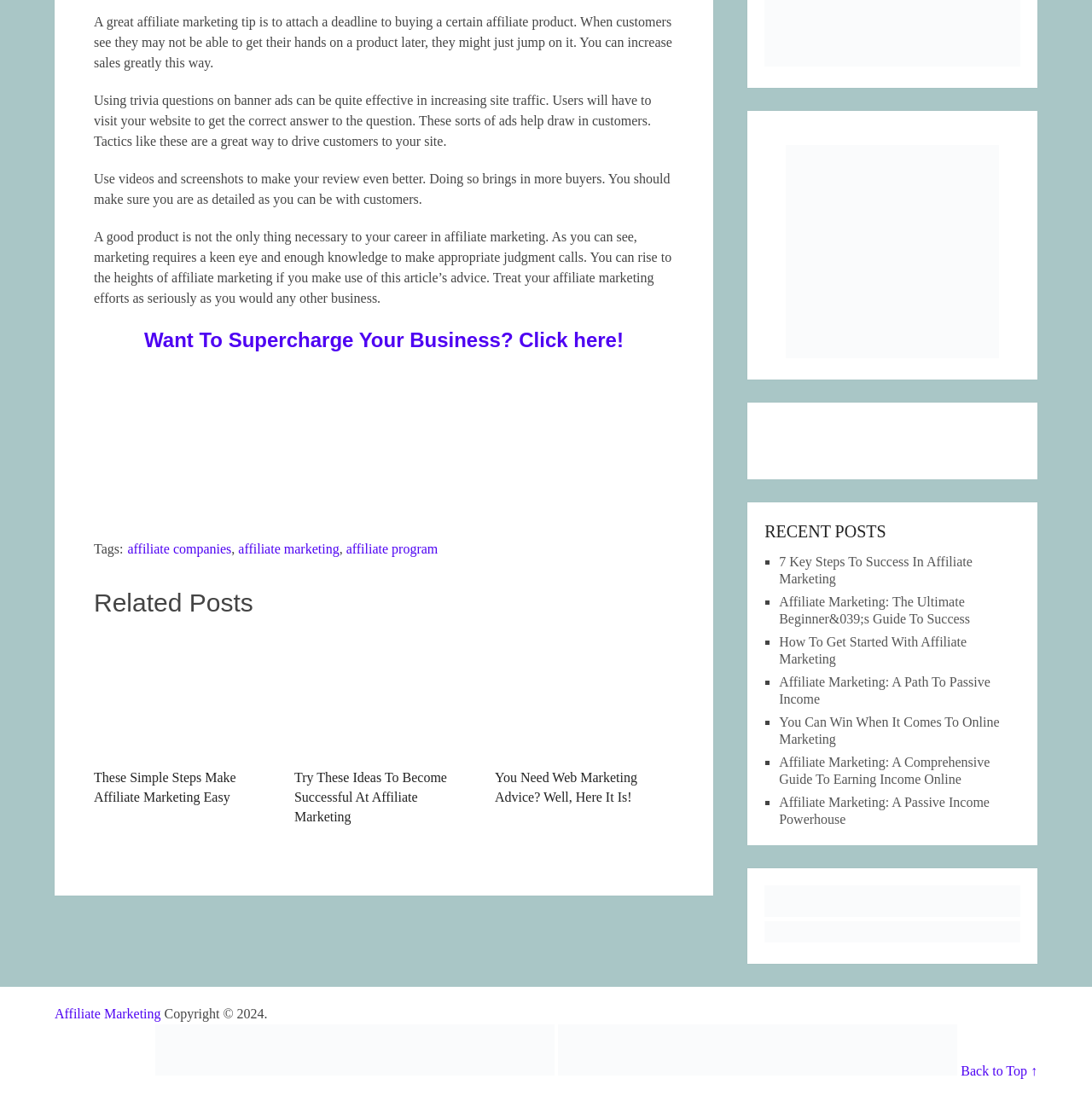Determine the bounding box coordinates of the clickable element necessary to fulfill the instruction: "Click on the 'Back to Top ↑' link". Provide the coordinates as four float numbers within the 0 to 1 range, i.e., [left, top, right, bottom].

[0.88, 0.97, 0.95, 0.984]